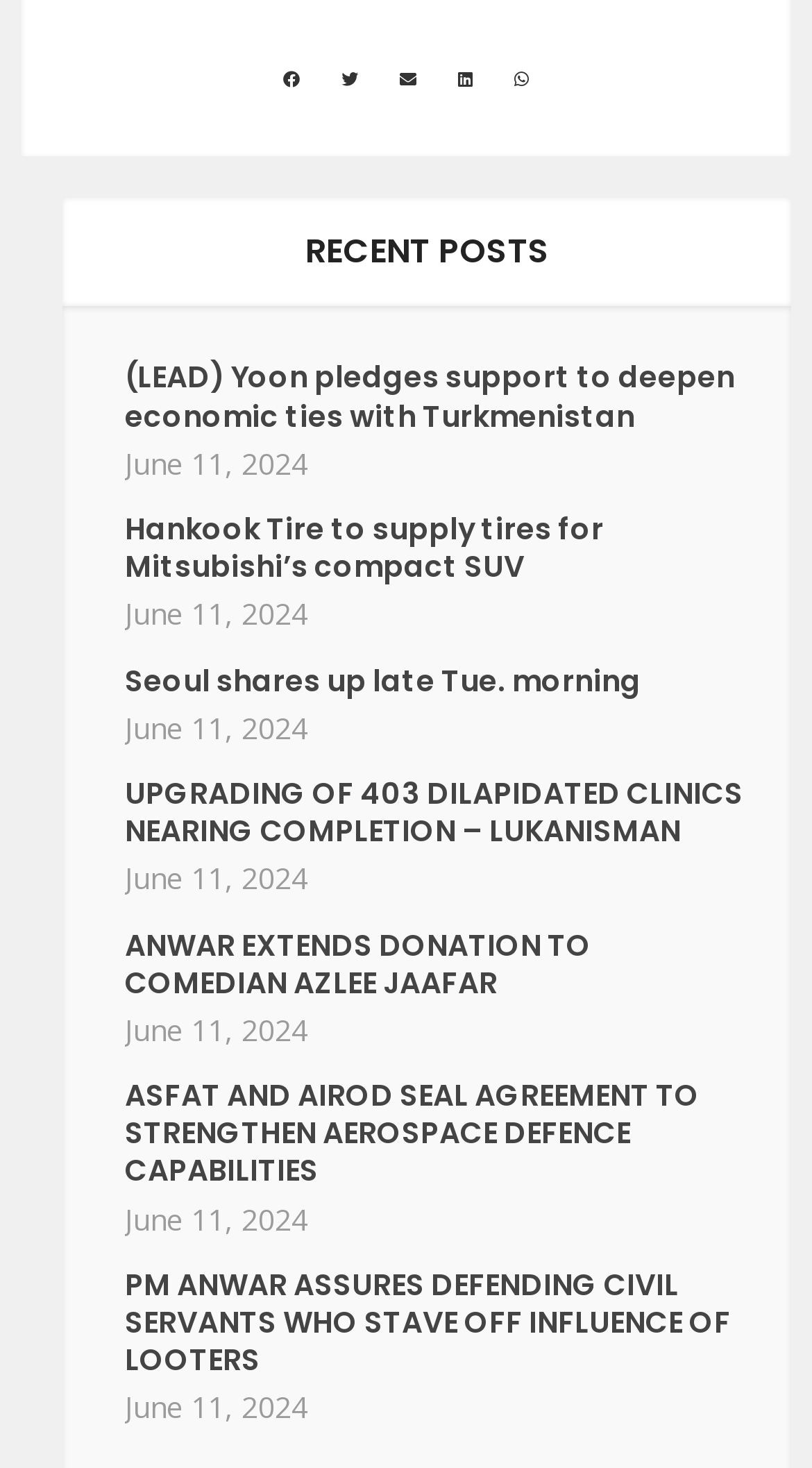What is the category of the articles?
Offer a detailed and full explanation in response to the question.

The articles listed on the webpage, with headings such as '(LEAD) Yoon pledges support to deepen economic ties with Turkmenistan' and 'Hankook Tire to supply tires for Mitsubishi’s compact SUV', suggest that the category of the articles is news, likely from various industries and fields.